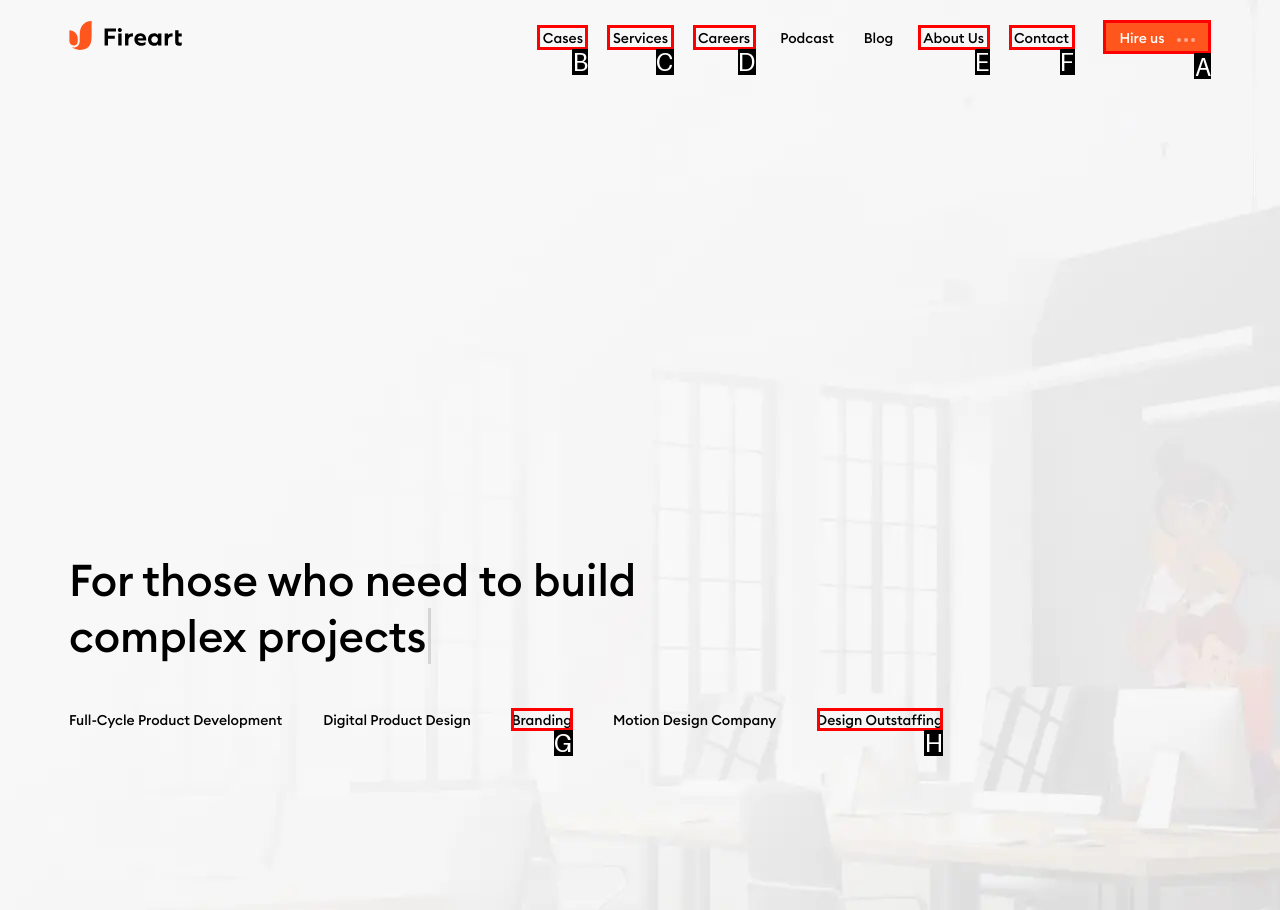Point out the UI element to be clicked for this instruction: Hire us. Provide the answer as the letter of the chosen element.

A